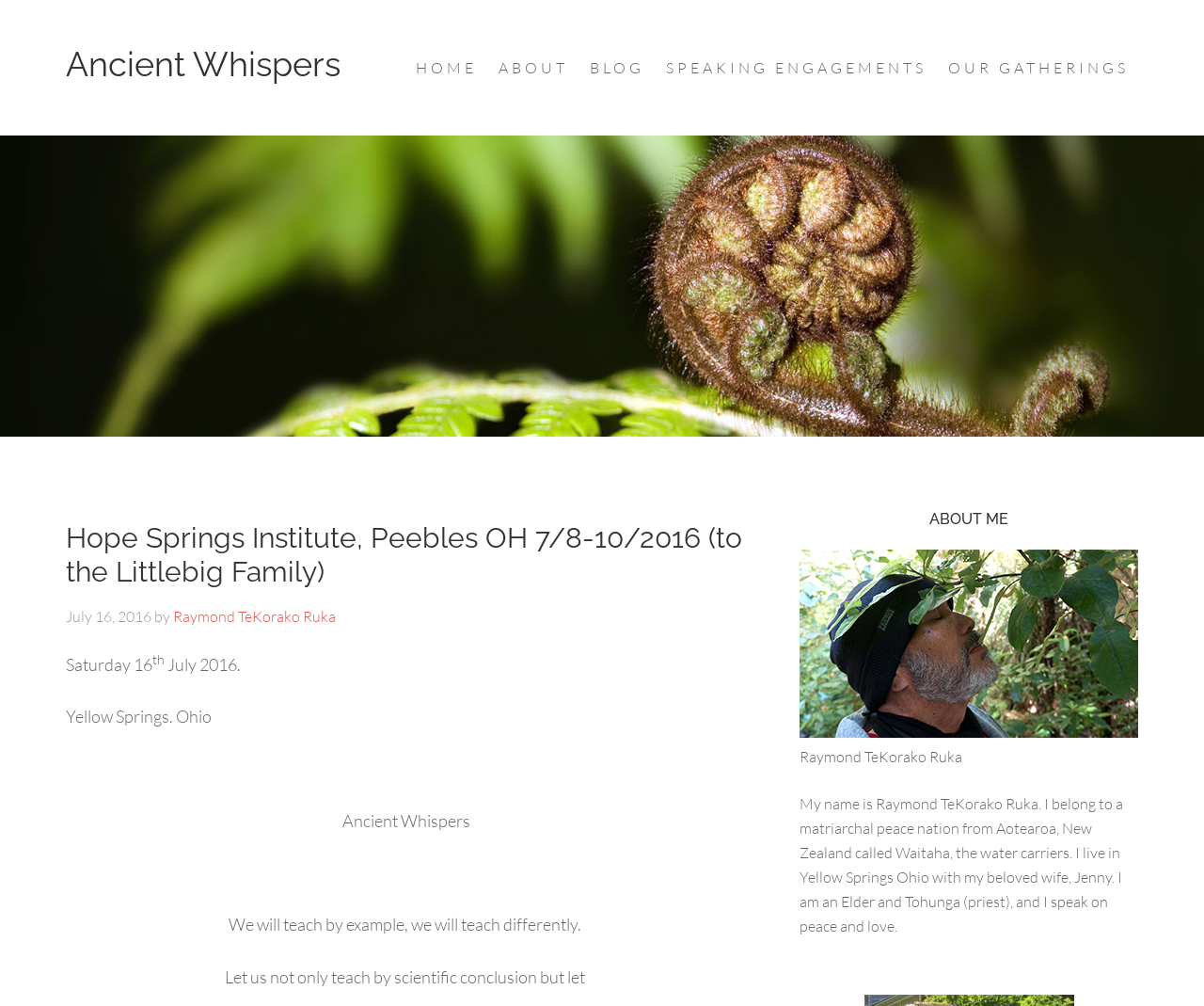Examine the image and give a thorough answer to the following question:
What is the date of the event?

I found the date of the event by looking at the text 'Saturday 16th July 2016' which is located at the top of the webpage, below the header.